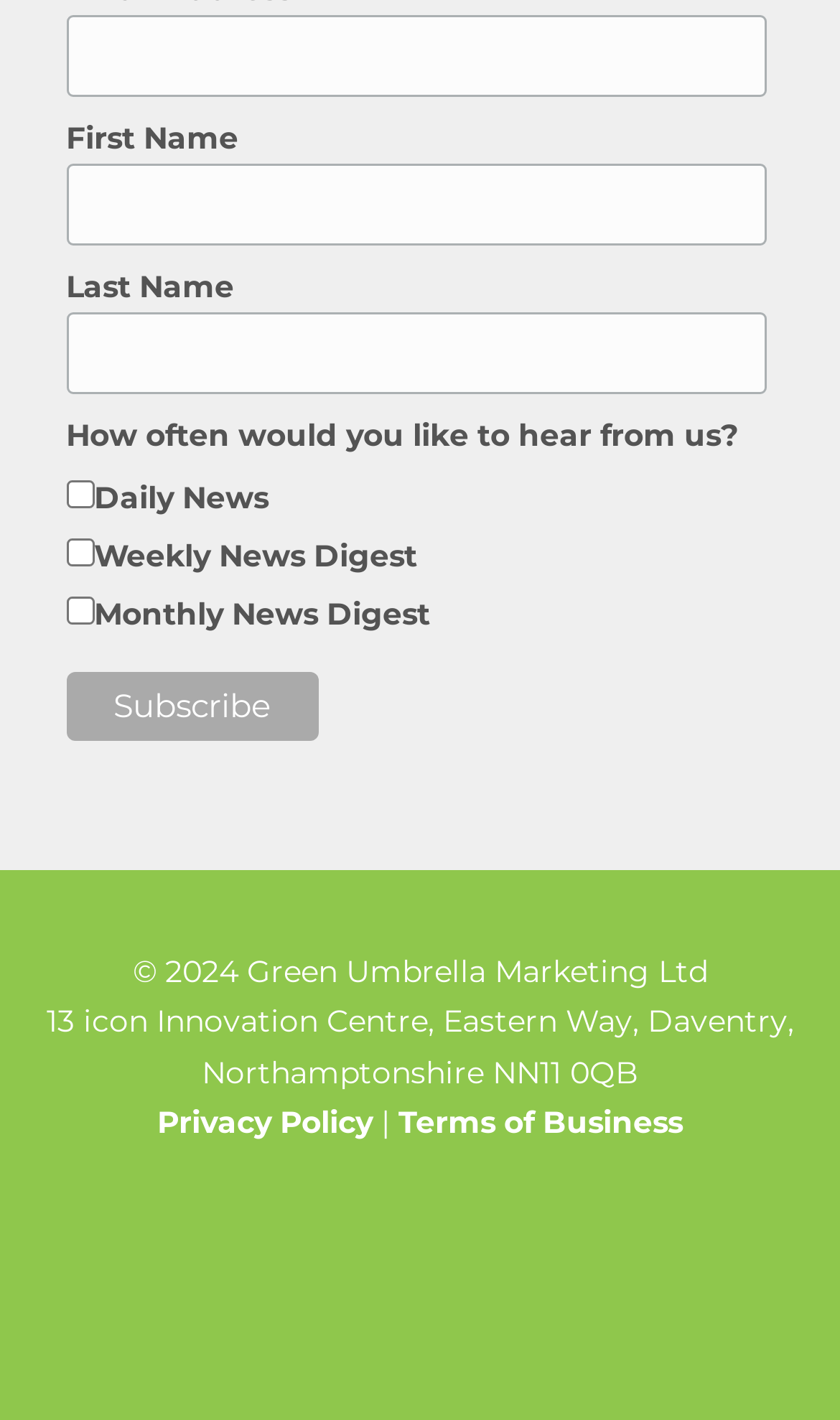Find the coordinates for the bounding box of the element with this description: "parent_node: Daily News name="group[2773][1]" value="1"".

[0.078, 0.338, 0.112, 0.358]